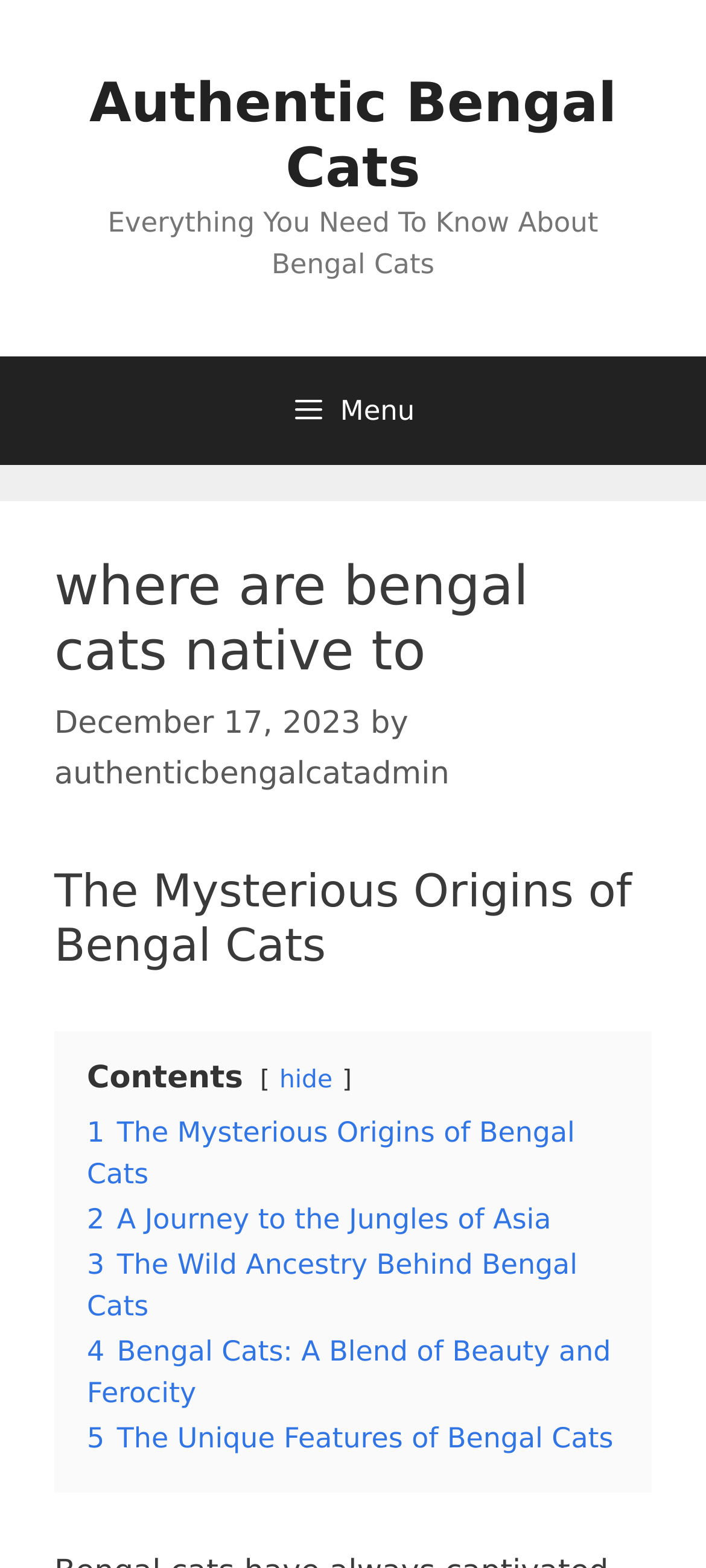Determine the bounding box coordinates of the UI element described by: "Authentic Bengal Cats".

[0.126, 0.046, 0.874, 0.128]